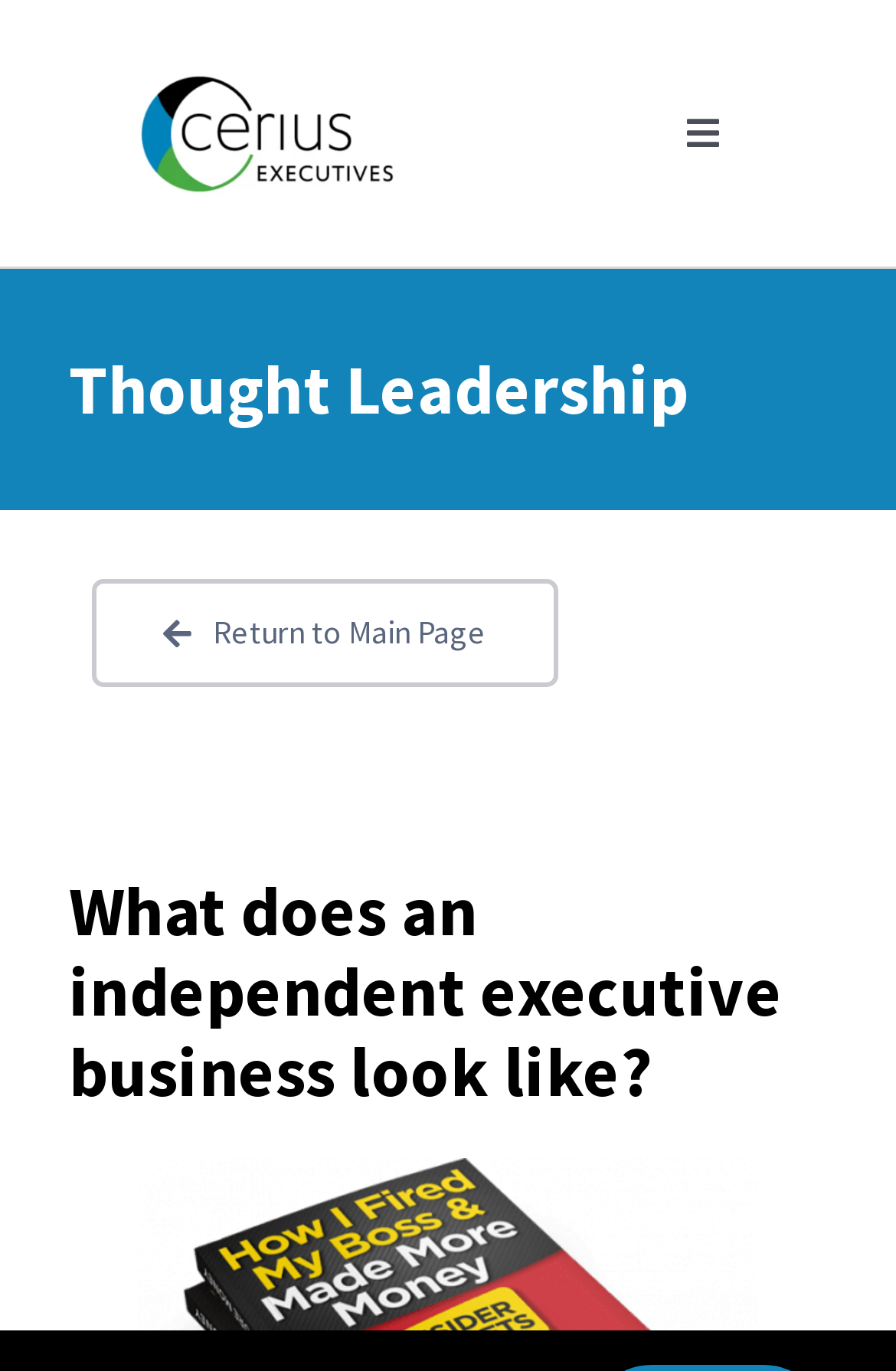Provide the bounding box coordinates, formatted as (top-left x, top-left y, bottom-right x, bottom-right y), with all values being floating point numbers between 0 and 1. Identify the bounding box of the UI element that matches the description: Talent Resources

[0.0, 0.242, 1.0, 0.351]